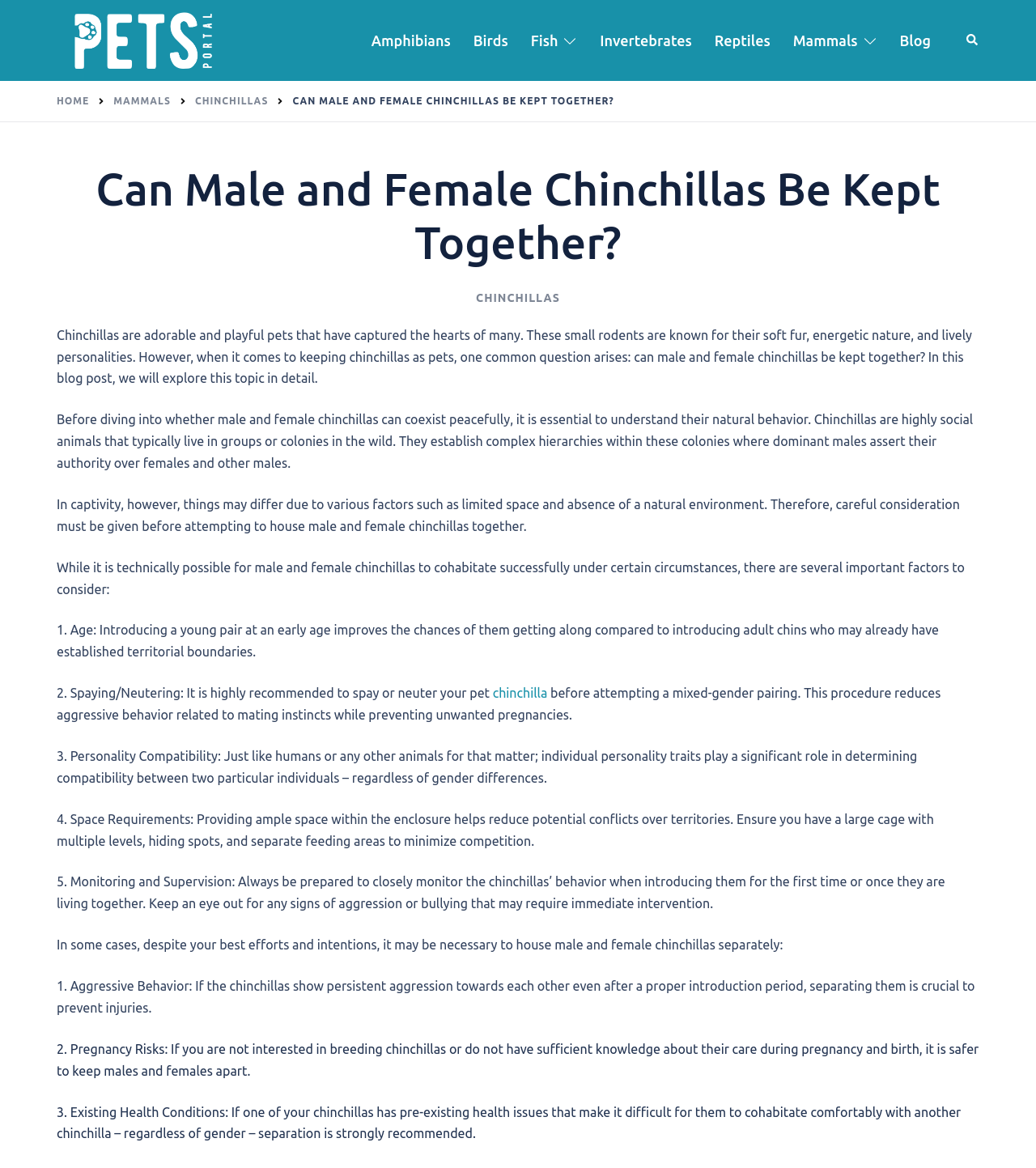Identify the bounding box for the UI element described as: "Home". The coordinates should be four float numbers between 0 and 1, i.e., [left, top, right, bottom].

[0.055, 0.082, 0.086, 0.091]